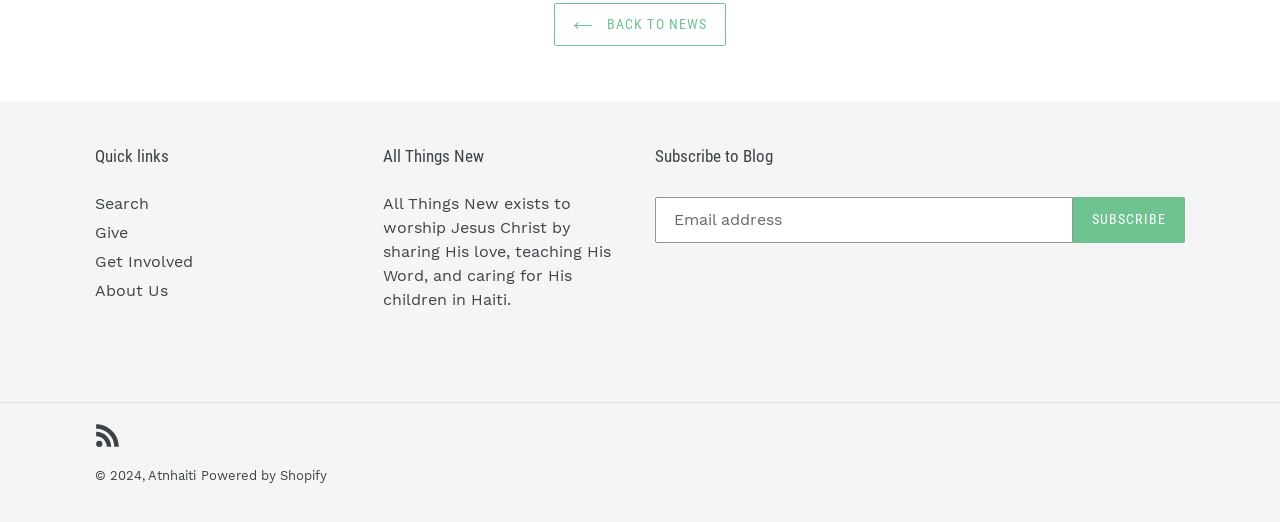Kindly determine the bounding box coordinates for the area that needs to be clicked to execute this instruction: "get involved".

[0.074, 0.482, 0.151, 0.518]